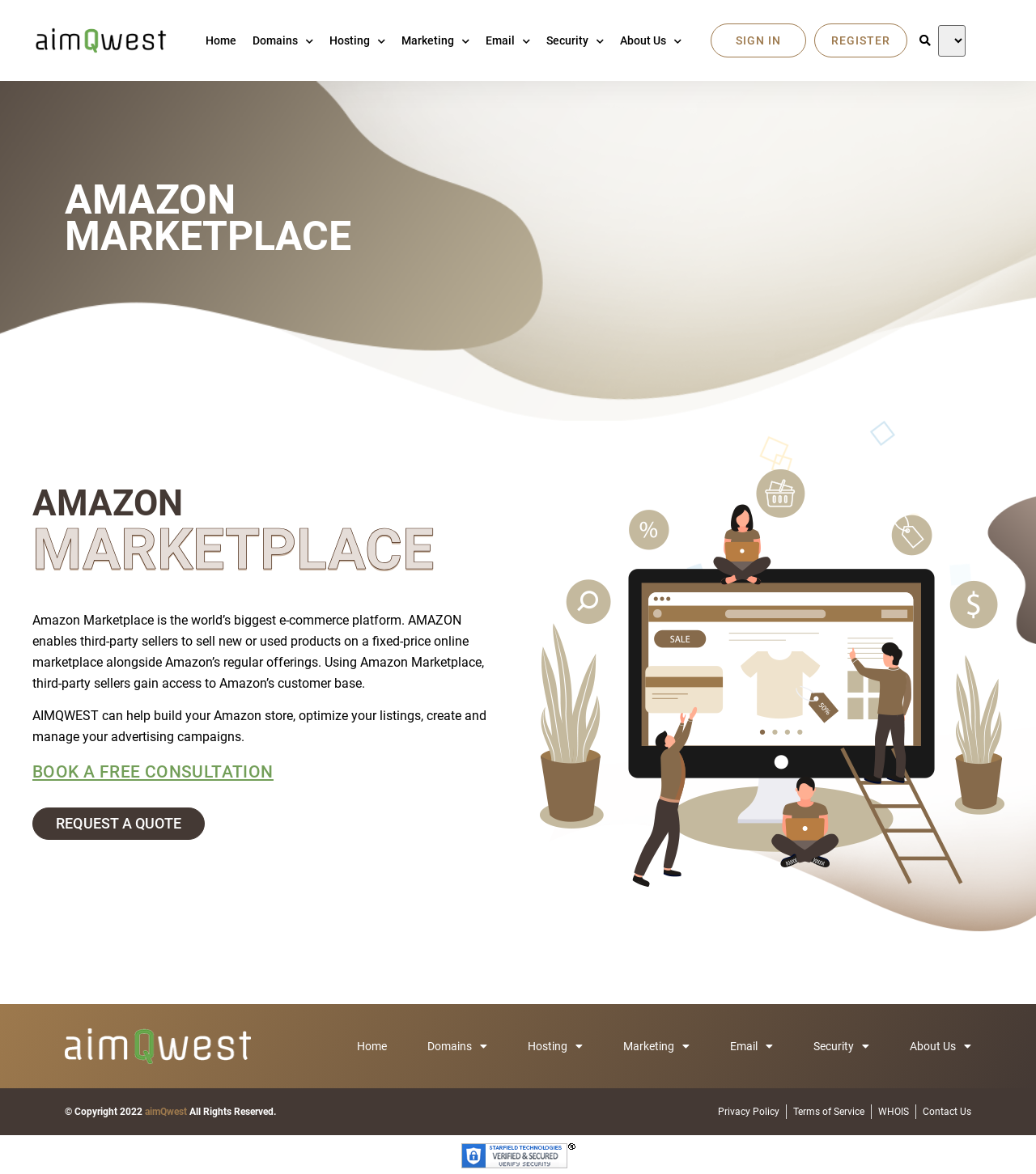Please find and report the bounding box coordinates of the element to click in order to perform the following action: "Book a free consultation". The coordinates should be expressed as four float numbers between 0 and 1, in the format [left, top, right, bottom].

[0.031, 0.651, 0.264, 0.665]